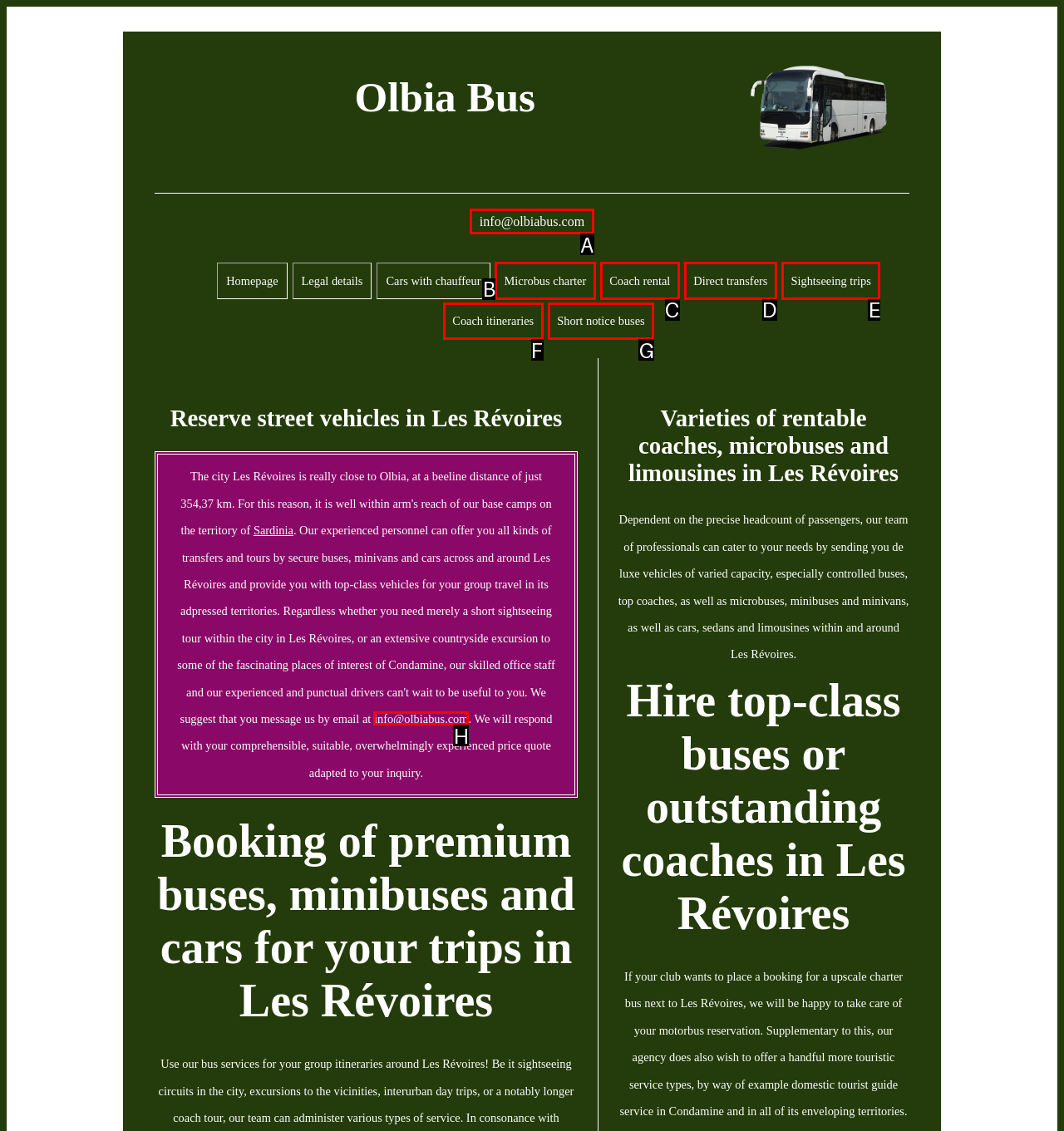Which HTML element among the options matches this description: Short notice buses? Answer with the letter representing your choice.

G